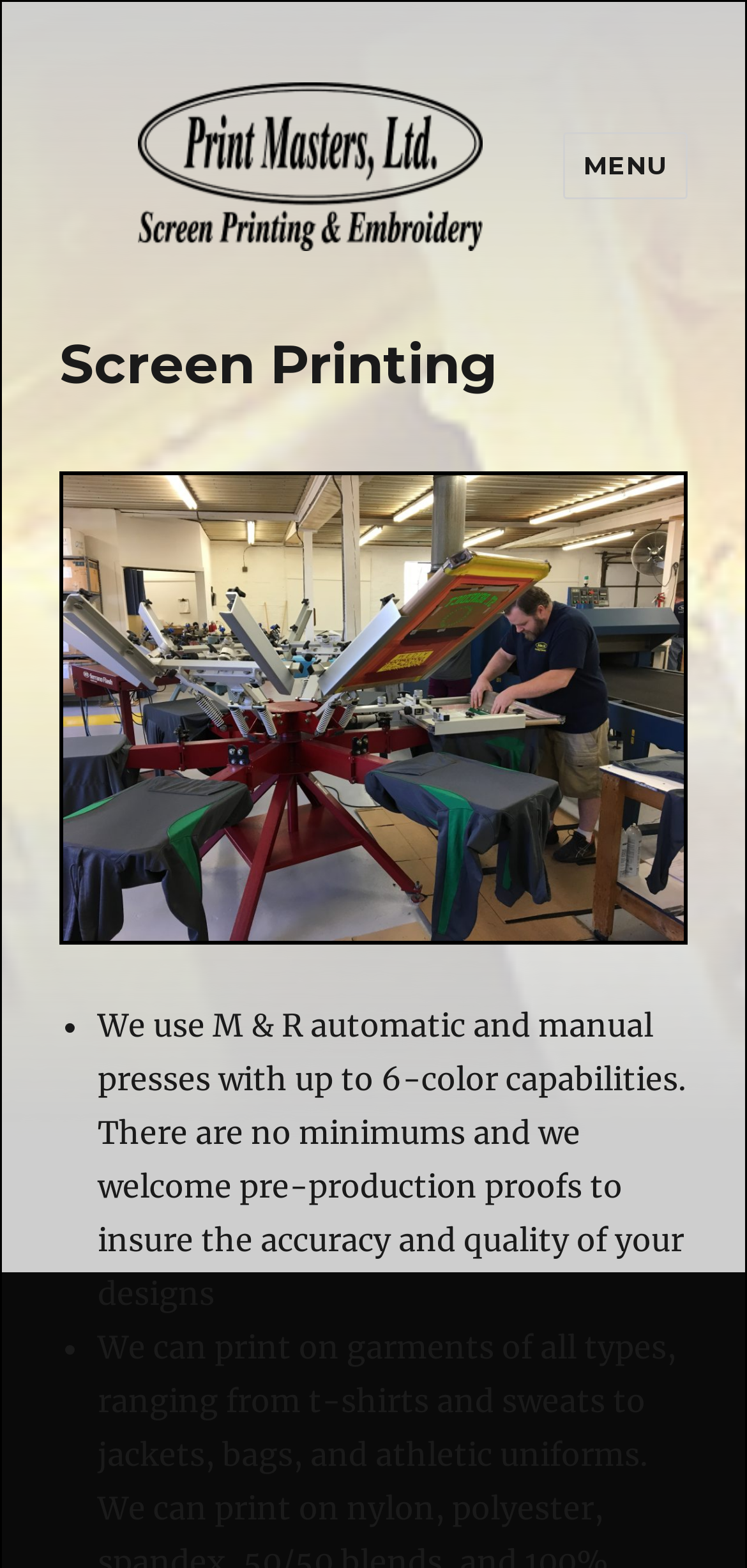Describe the webpage in detail, including text, images, and layout.

The webpage is about screen printing. At the top left, there is a link. To the right of the link, a button labeled "MENU" is located, which controls the site navigation and social navigation. Below the button, a header section is positioned, containing a heading that reads "Screen Printing". 

Below the header, there are two bullet points. The first bullet point is followed by a paragraph of text that describes the screen printing process, mentioning the use of M & R automatic and manual presses with up to 6-color capabilities, and the absence of minimums, with an option for pre-production proofs to ensure accuracy and quality of designs. The second bullet point is located below the paragraph.